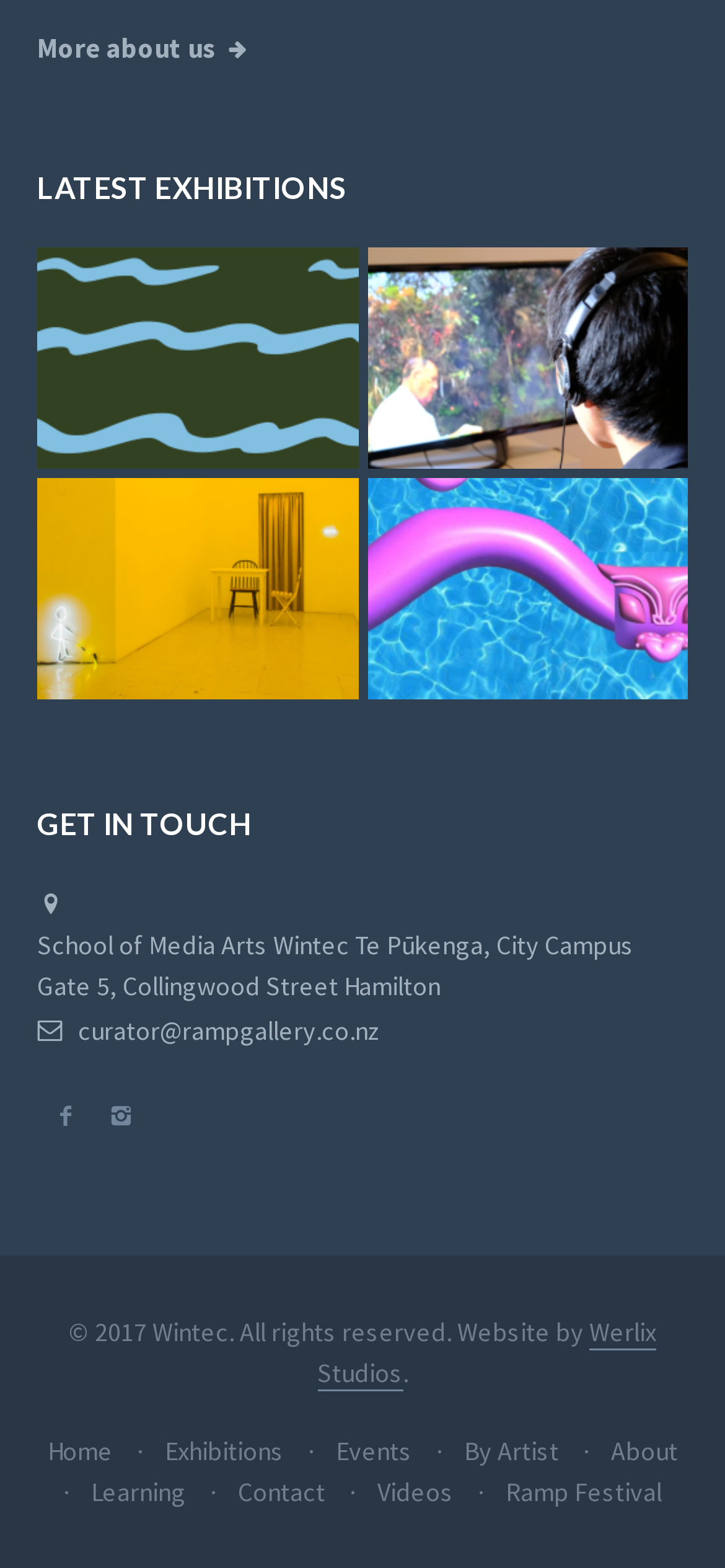Could you please study the image and provide a detailed answer to the question:
What is the email address of the curator?

I found the link element with the text ' curator@rampgallery.co.nz' at coordinates [0.051, 0.646, 0.526, 0.668], which is the email address of the curator.